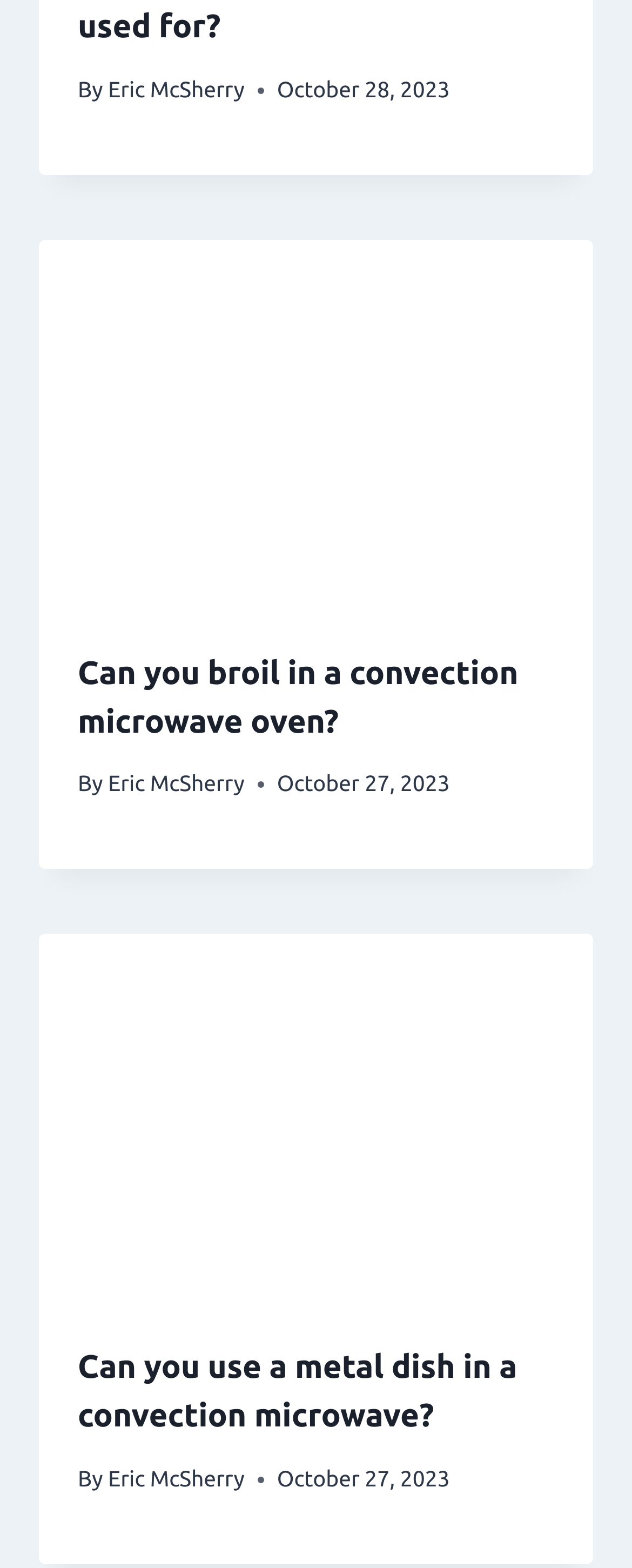Who is the author of the first article?
Provide an in-depth answer to the question, covering all aspects.

I looked at the first article element with ID 235 and found the link element with text 'Eric McSherry' which indicates the author of the article.